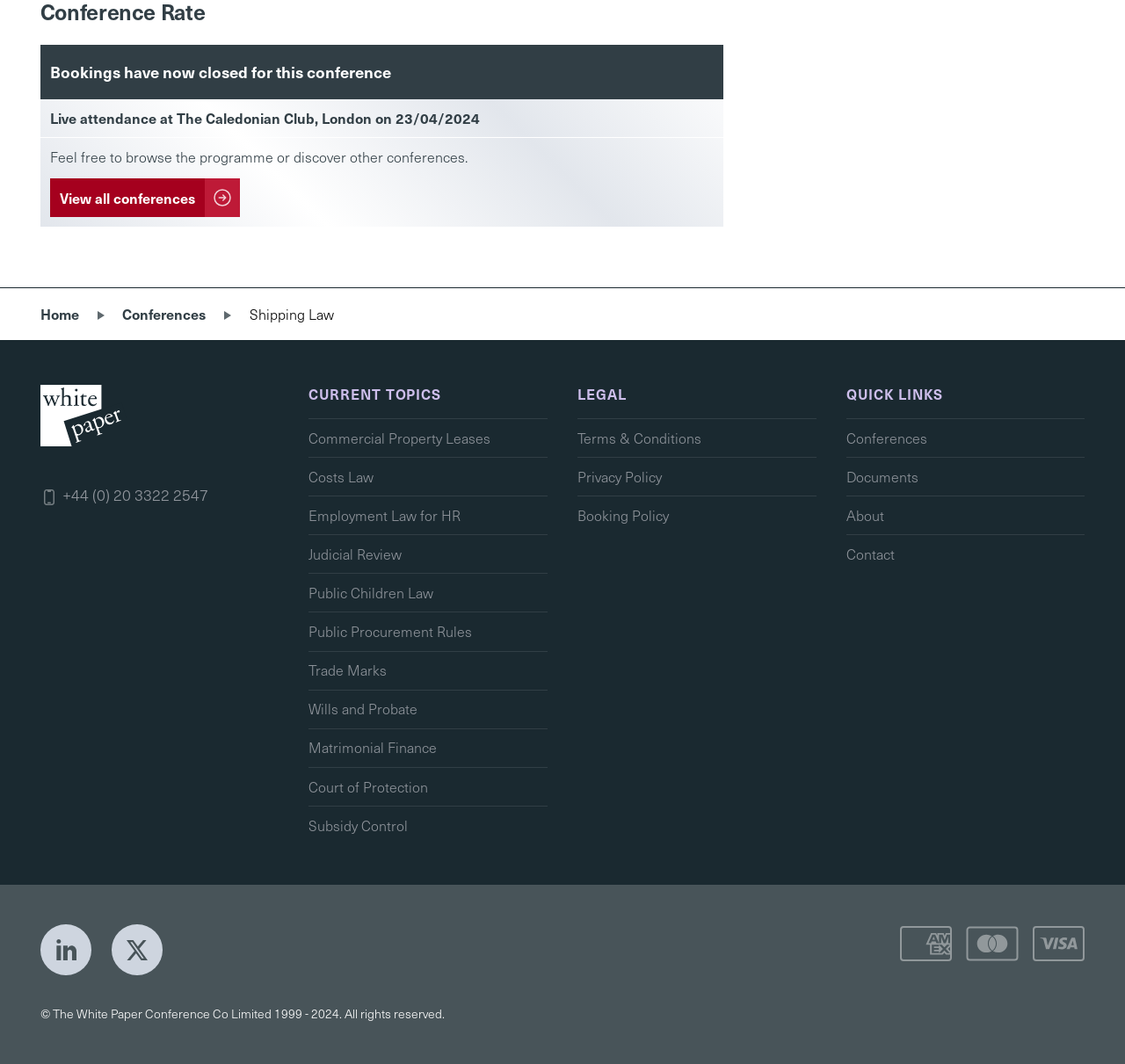Please identify the bounding box coordinates of the clickable element to fulfill the following instruction: "Contact us". The coordinates should be four float numbers between 0 and 1, i.e., [left, top, right, bottom].

[0.752, 0.503, 0.964, 0.539]